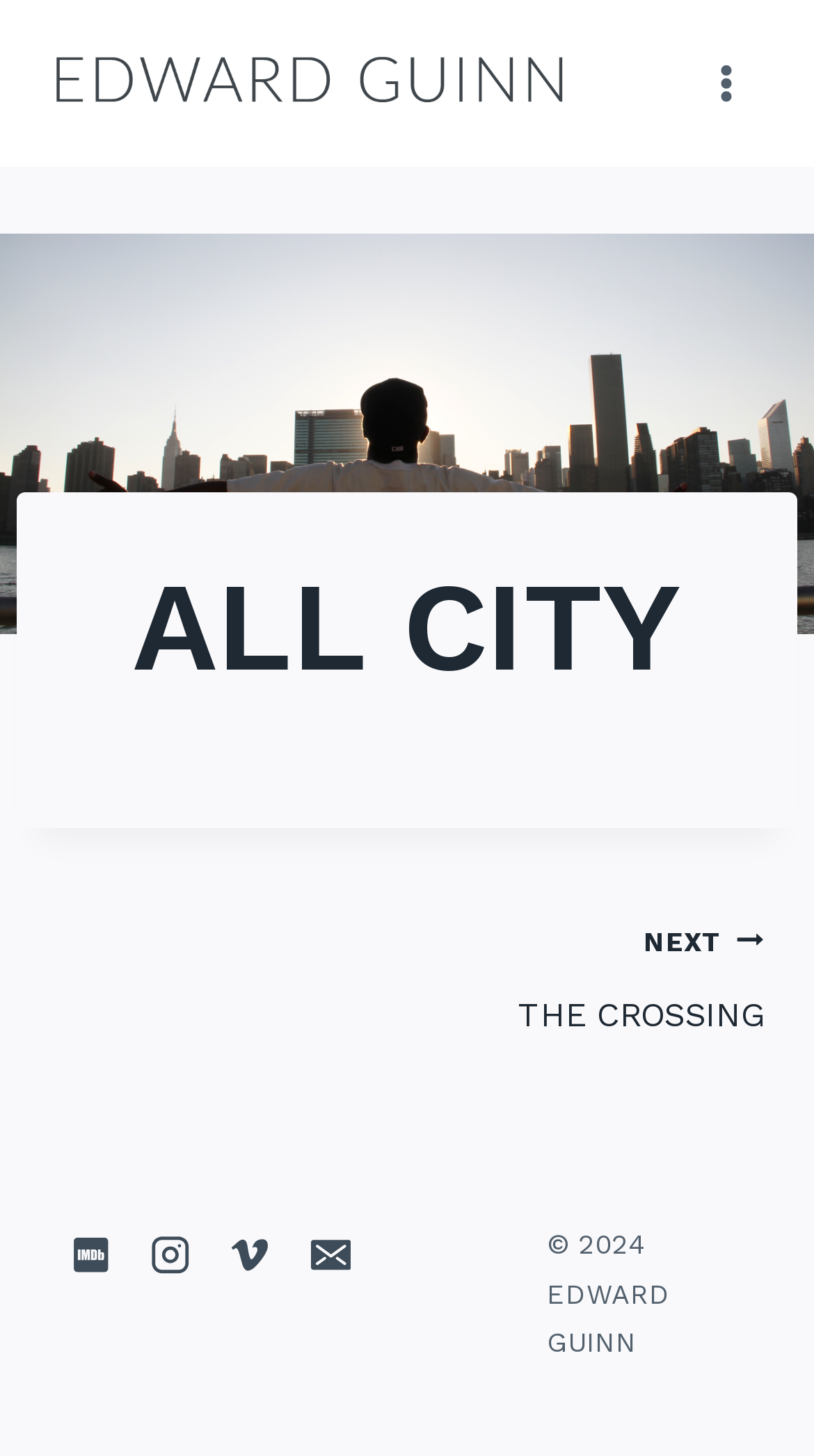Kindly respond to the following question with a single word or a brief phrase: 
How many social media links are there?

4